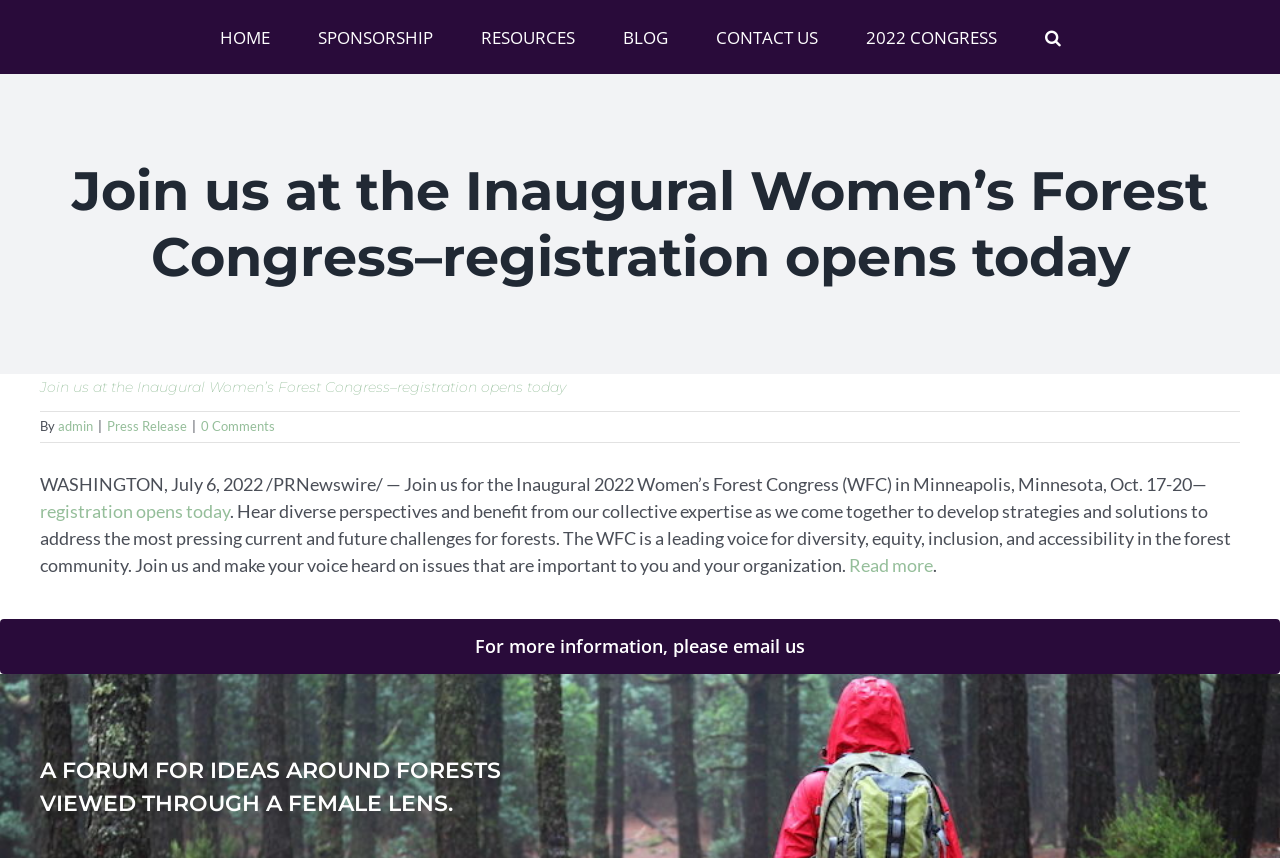What is the purpose of the Women's Forest Congress?
Examine the image and give a concise answer in one word or a short phrase.

To develop strategies and solutions